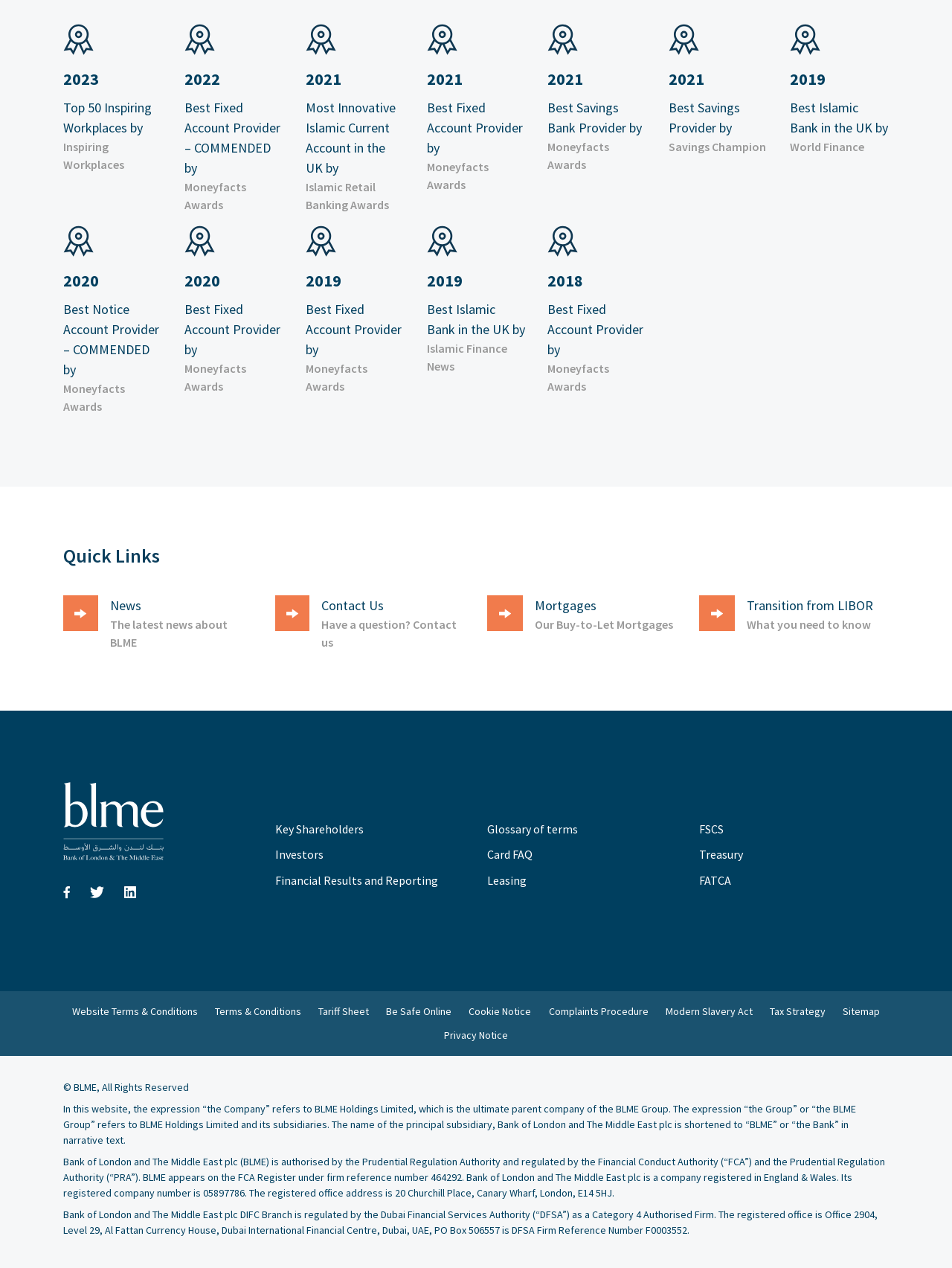What is the regulatory body mentioned for the DIFC Branch?
Respond with a short answer, either a single word or a phrase, based on the image.

DFSA